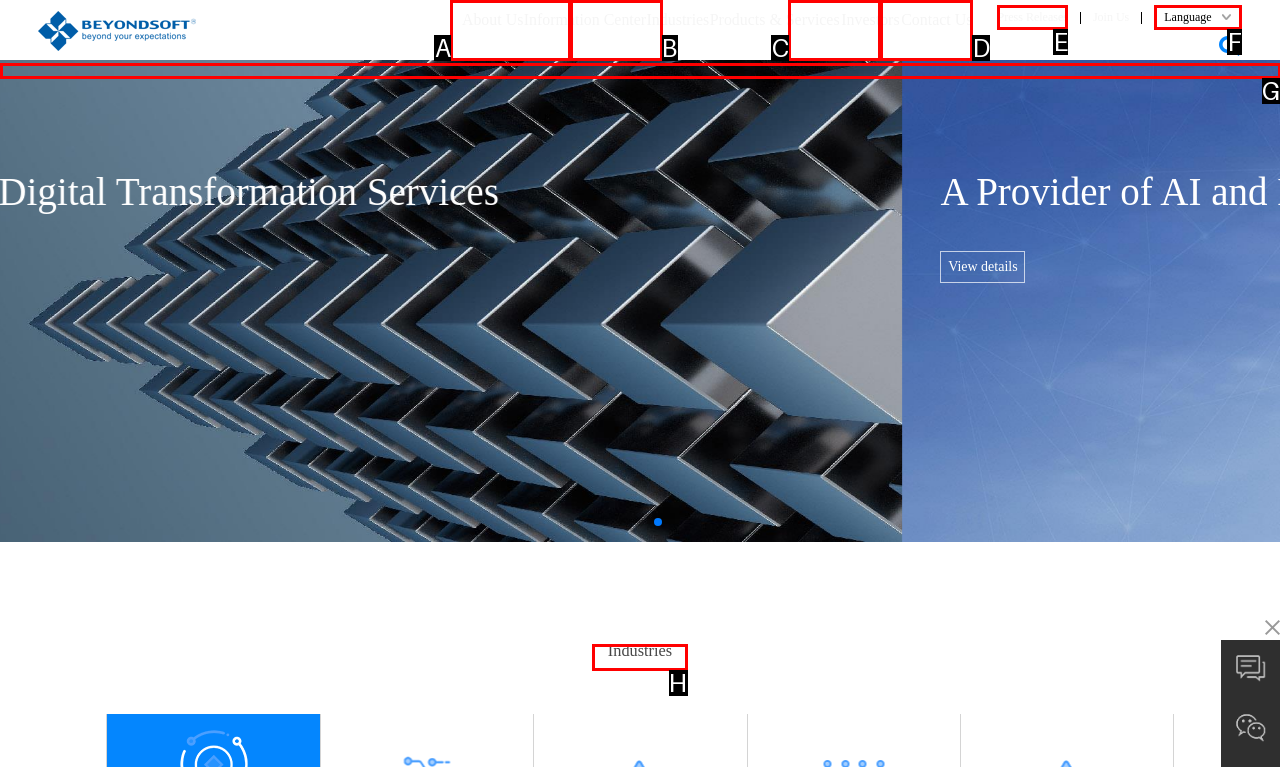Tell me which one HTML element best matches the description: Investors Answer with the option's letter from the given choices directly.

C